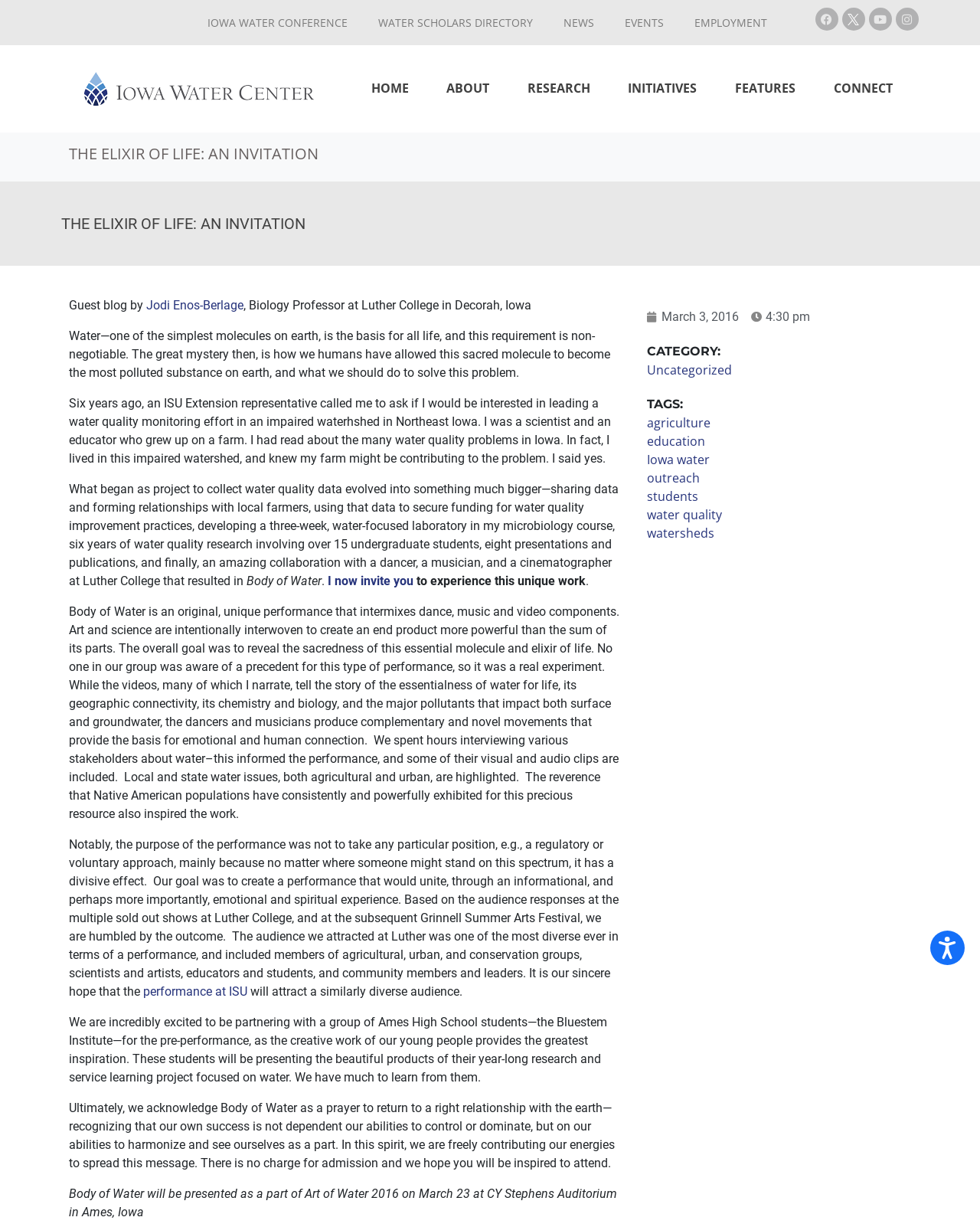Please specify the bounding box coordinates of the clickable region necessary for completing the following instruction: "Visit the 'HOME' page". The coordinates must consist of four float numbers between 0 and 1, i.e., [left, top, right, bottom].

[0.363, 0.059, 0.433, 0.085]